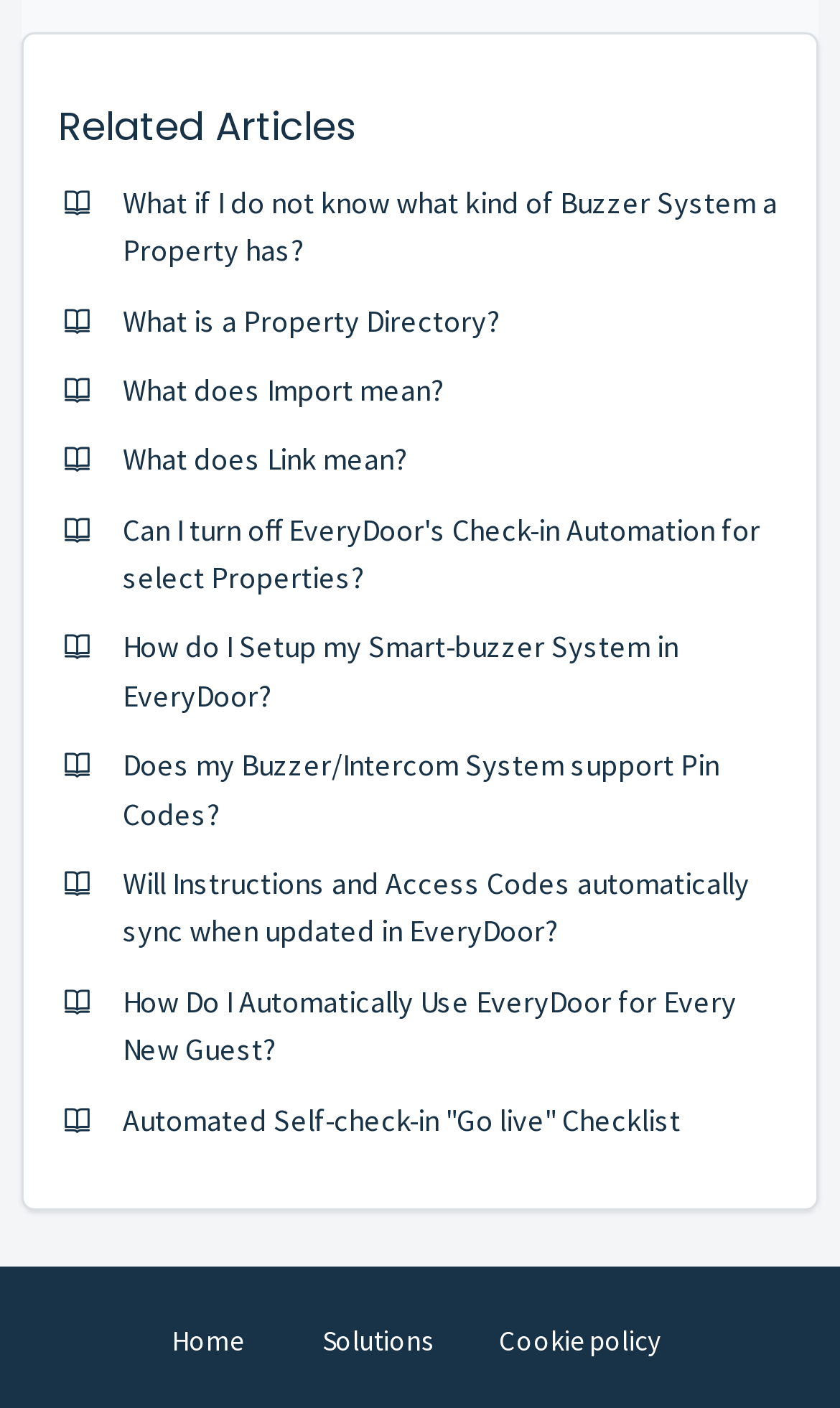Determine the bounding box coordinates for the clickable element required to fulfill the instruction: "click UBC Search". Provide the coordinates as four float numbers between 0 and 1, i.e., [left, top, right, bottom].

None